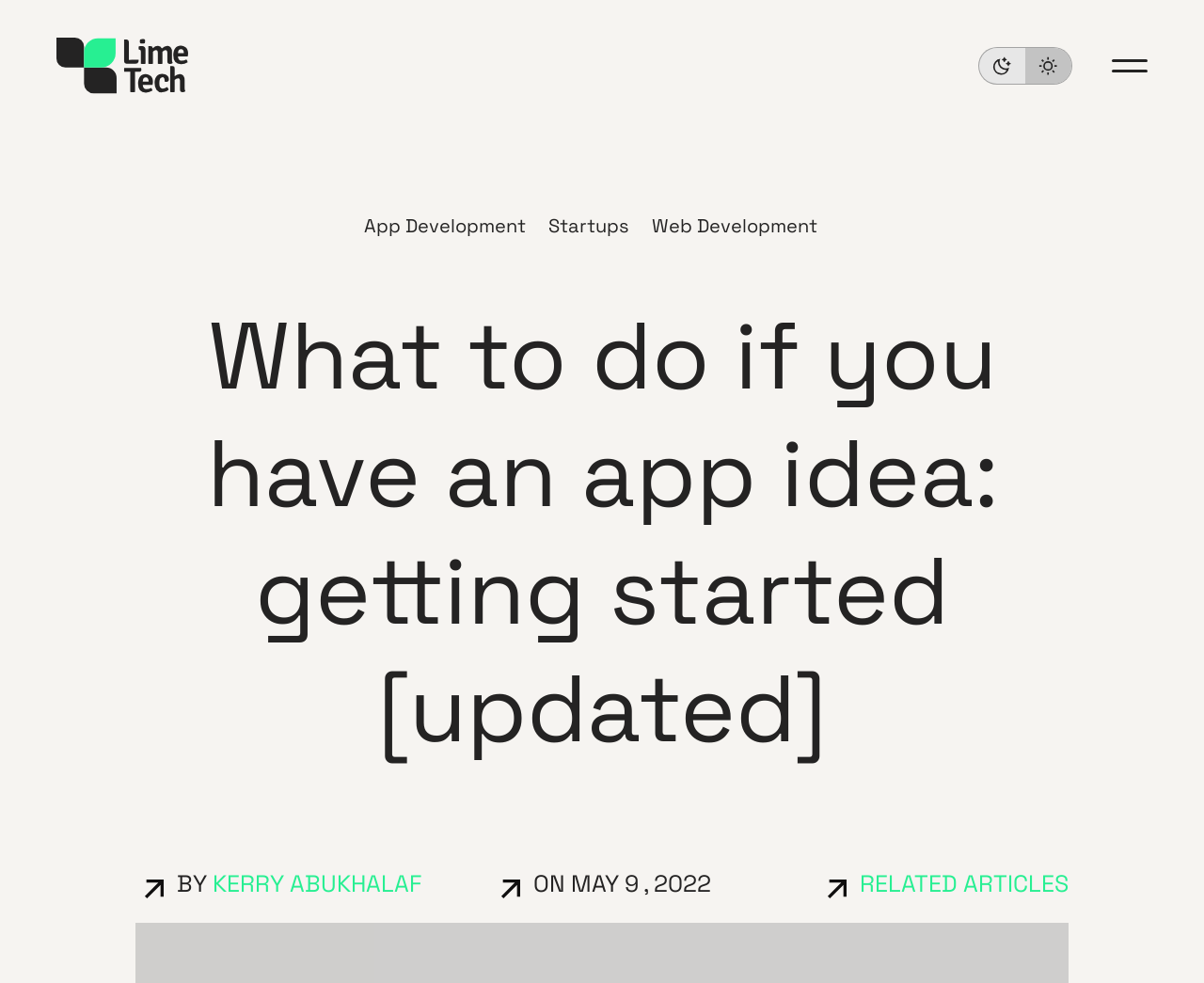Please identify the bounding box coordinates of the element on the webpage that should be clicked to follow this instruction: "View Amethyst Pendant with Leaves details". The bounding box coordinates should be given as four float numbers between 0 and 1, formatted as [left, top, right, bottom].

None